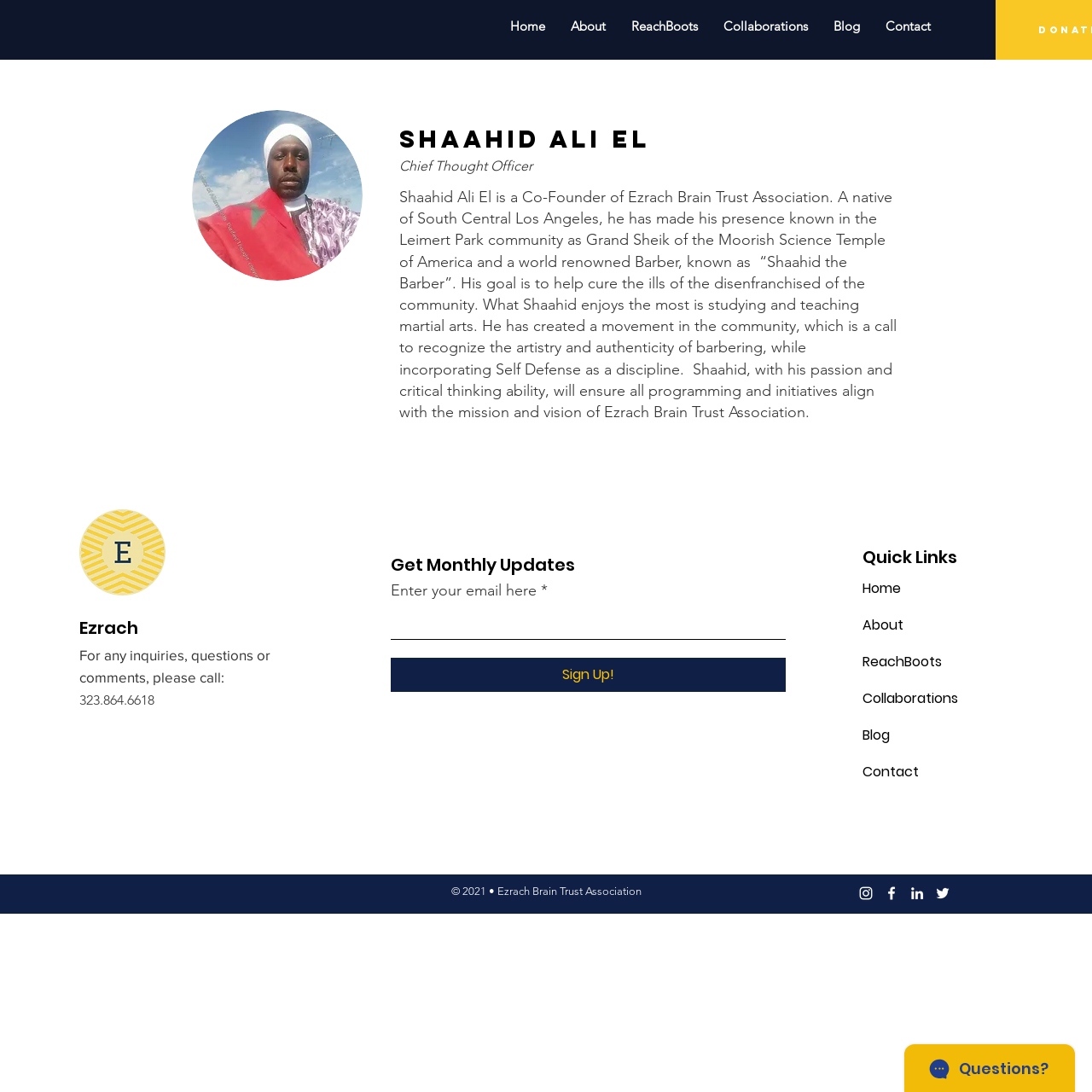Show the bounding box coordinates of the element that should be clicked to complete the task: "Click the Instagram link".

[0.785, 0.81, 0.801, 0.826]